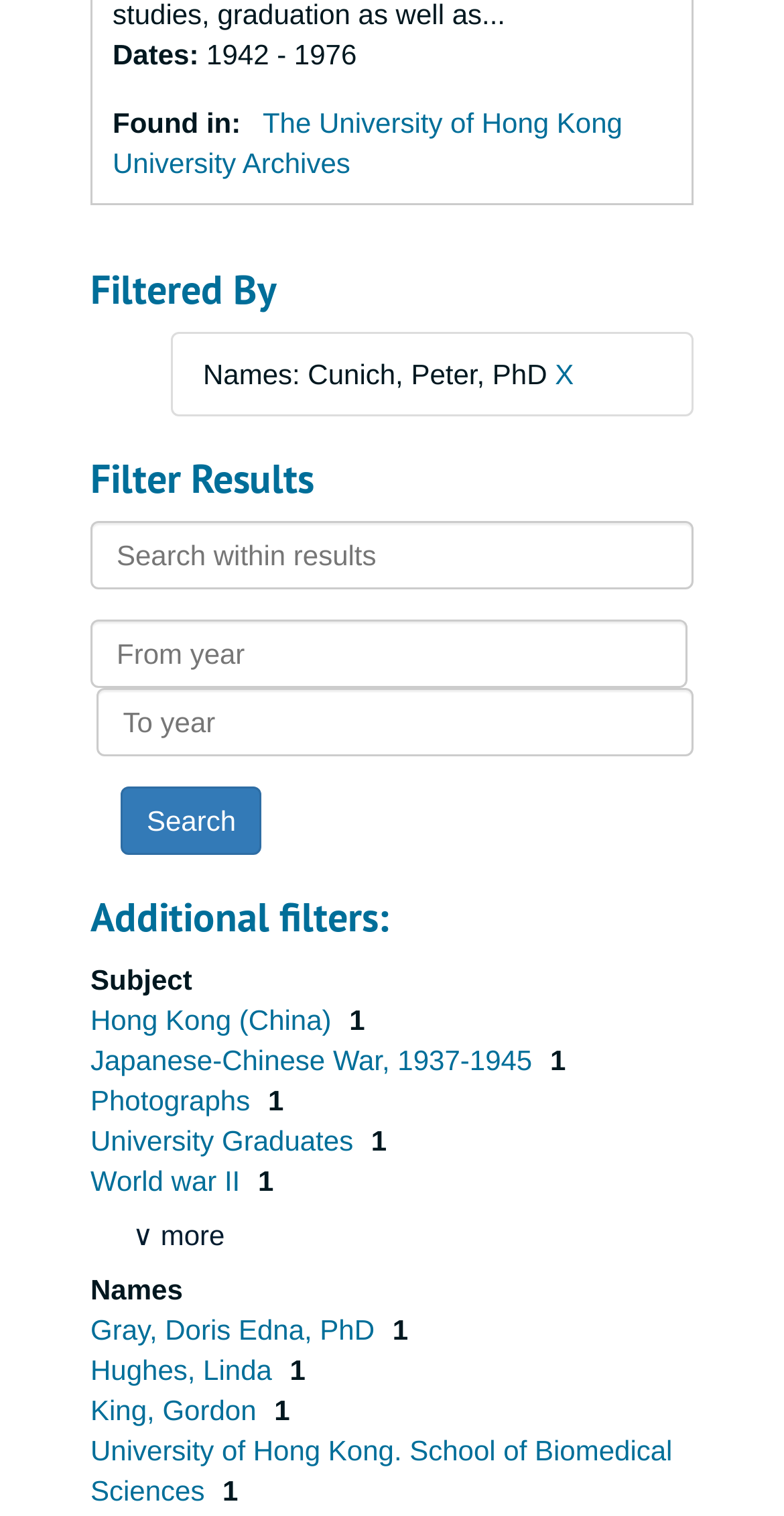What is the purpose of the 'Search within results' textbox?
Could you answer the question with a detailed and thorough explanation?

The purpose of the 'Search within results' textbox can be inferred from its label and location. It is a textbox that allows users to search within the current results, which is a common functionality in search interfaces.